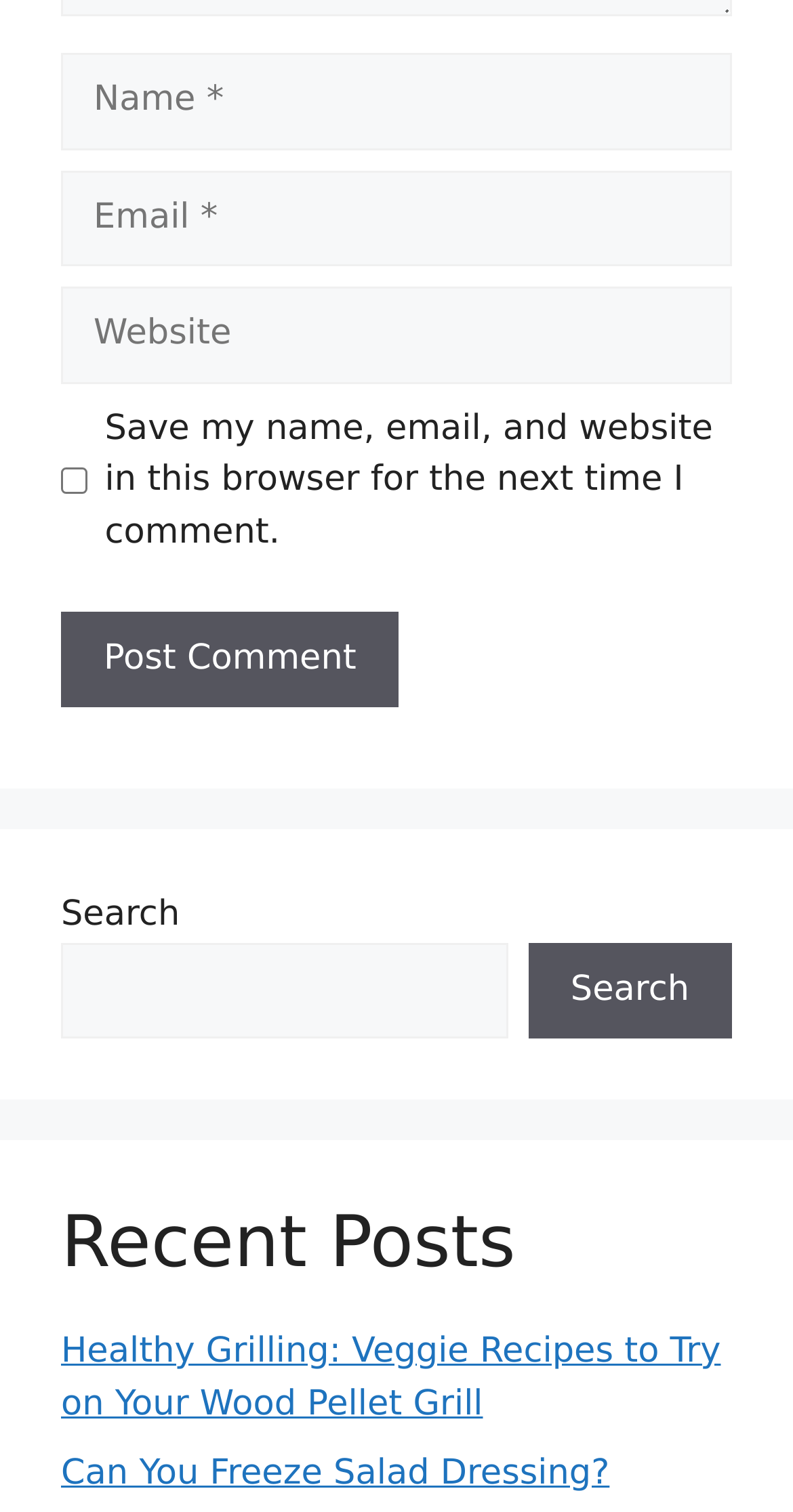How many textboxes are there? Please answer the question using a single word or phrase based on the image.

3